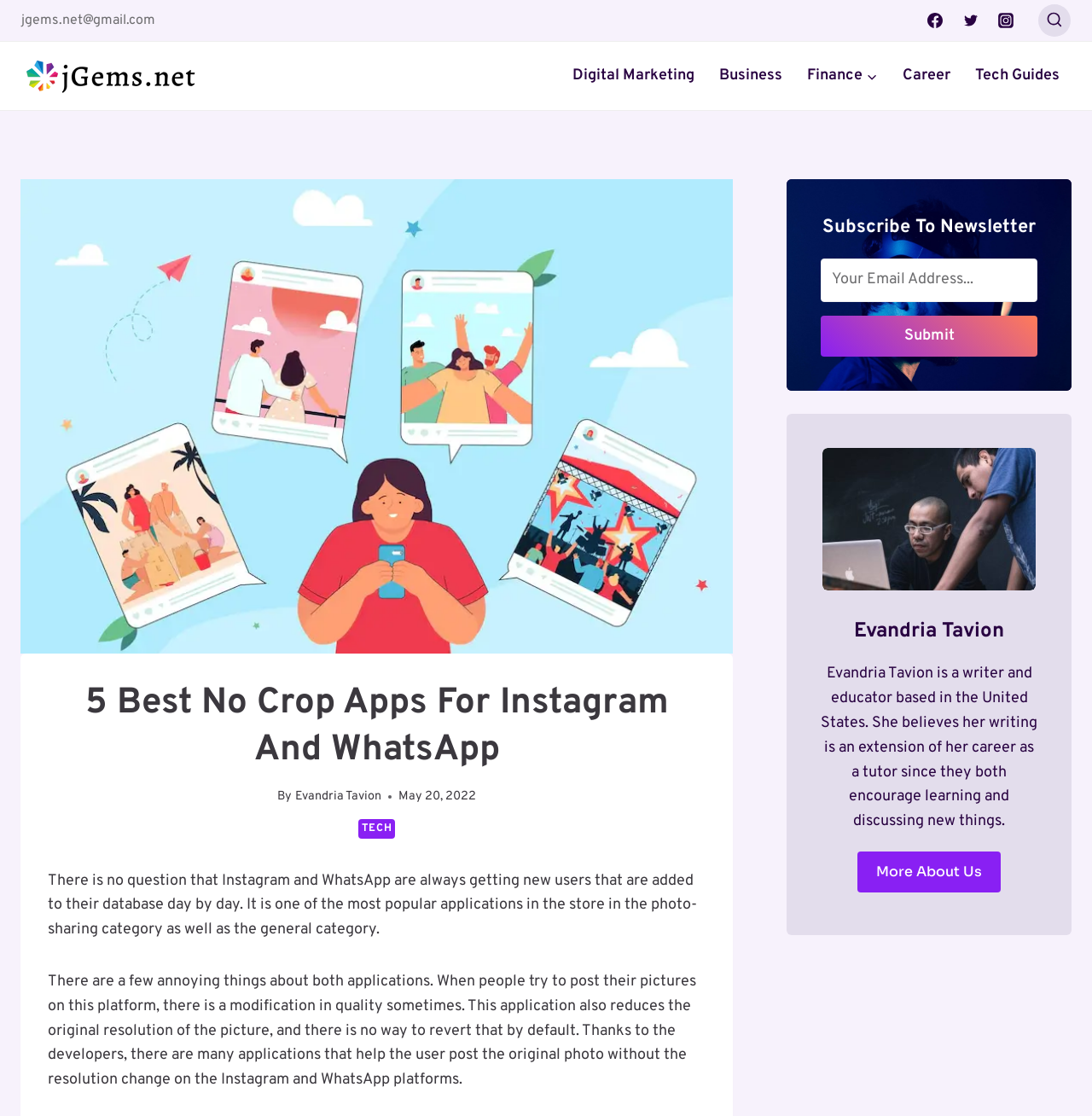Find the bounding box coordinates of the area to click in order to follow the instruction: "Click the Facebook link".

[0.843, 0.005, 0.871, 0.032]